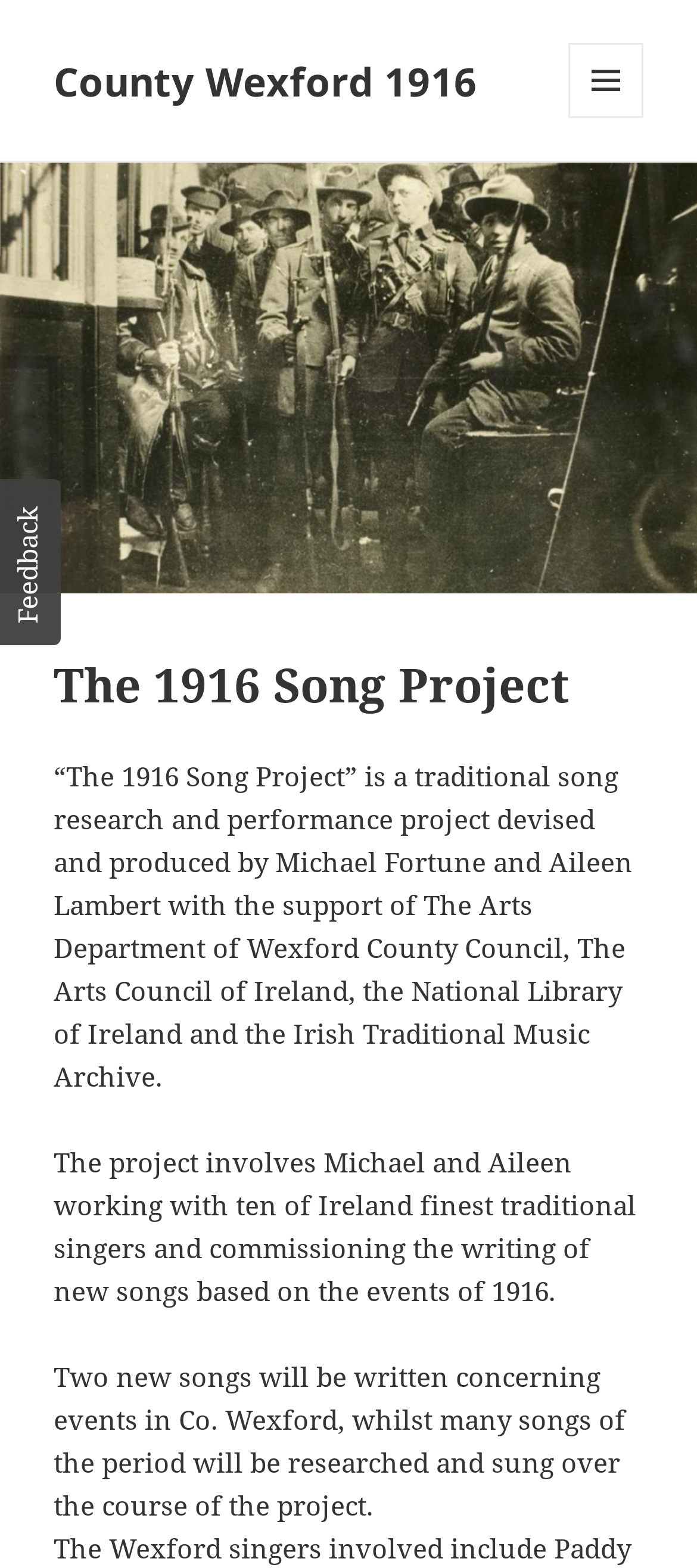What is the name of the council that supports the project?
Refer to the image and give a detailed answer to the question.

I found this information by reading the StaticText element that describes the project, which states '...with the support of The Arts Department of Wexford County Council...'.